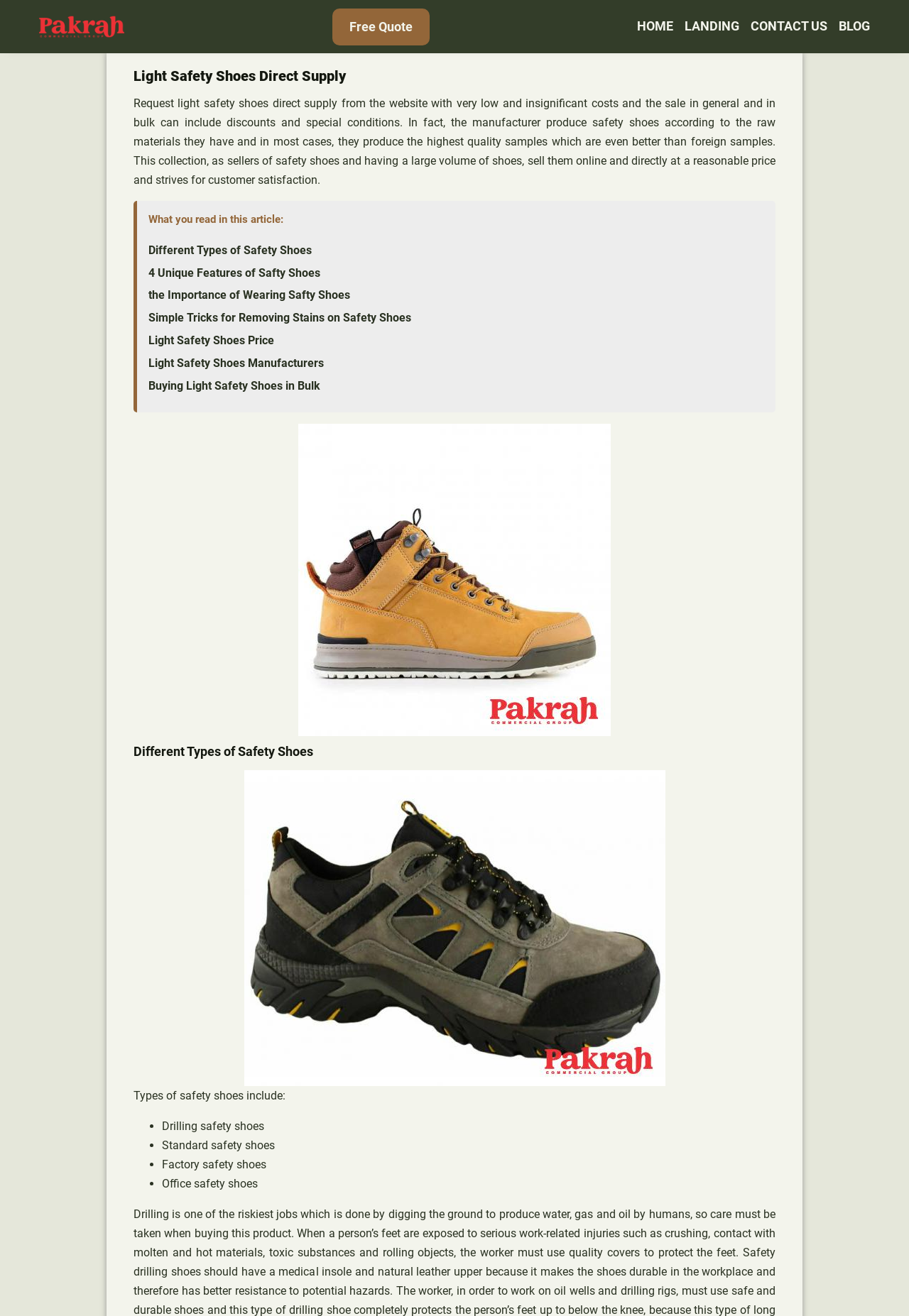Can I buy safety shoes in bulk from this website?
Craft a detailed and extensive response to the question.

The webpage has a link 'Buying Light Safety Shoes in Bulk' which indicates that it is possible to buy safety shoes in bulk from this website.